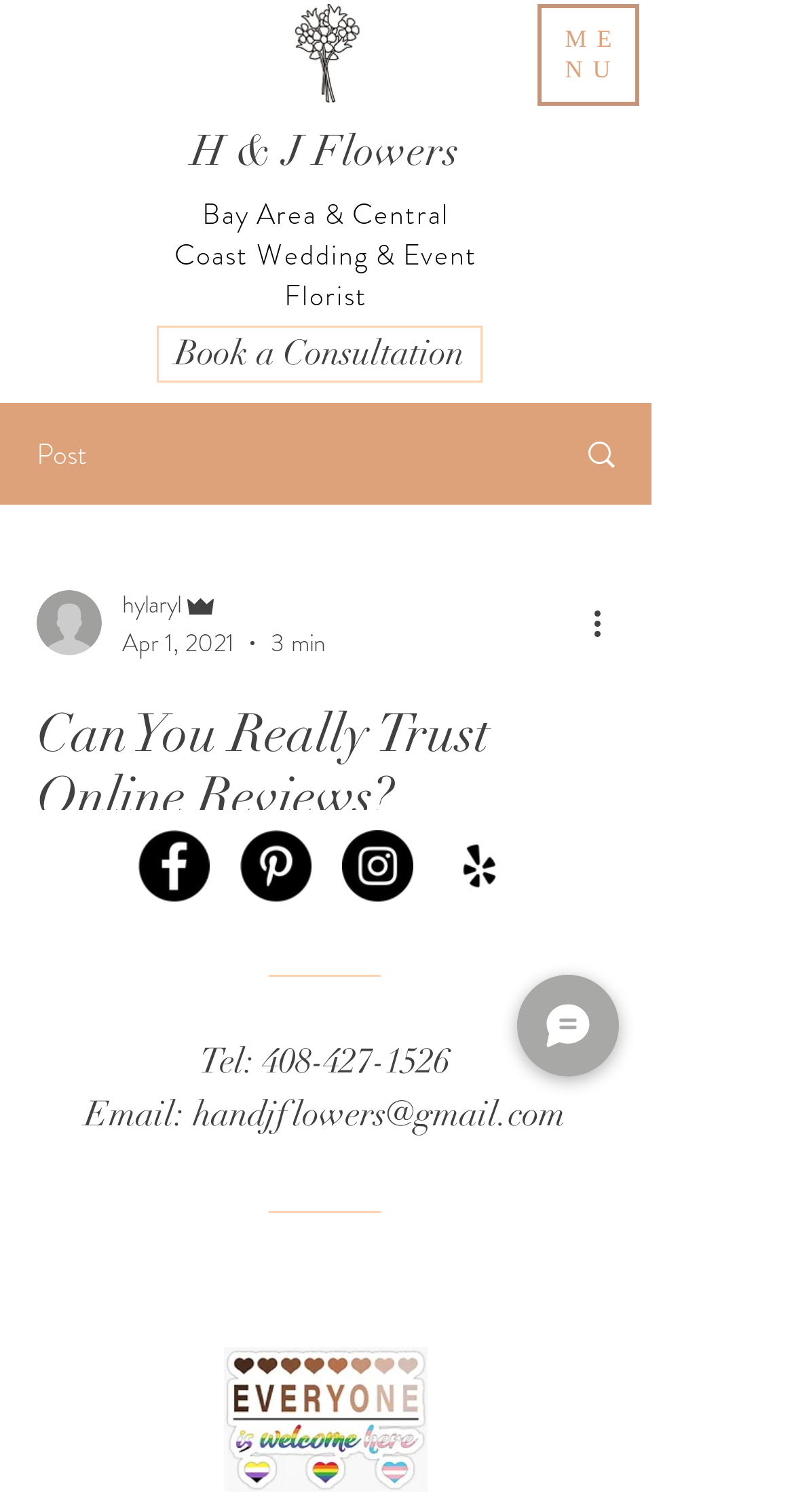Please identify the bounding box coordinates of the element I need to click to follow this instruction: "View the topic Micro Dungeon Crawler".

None